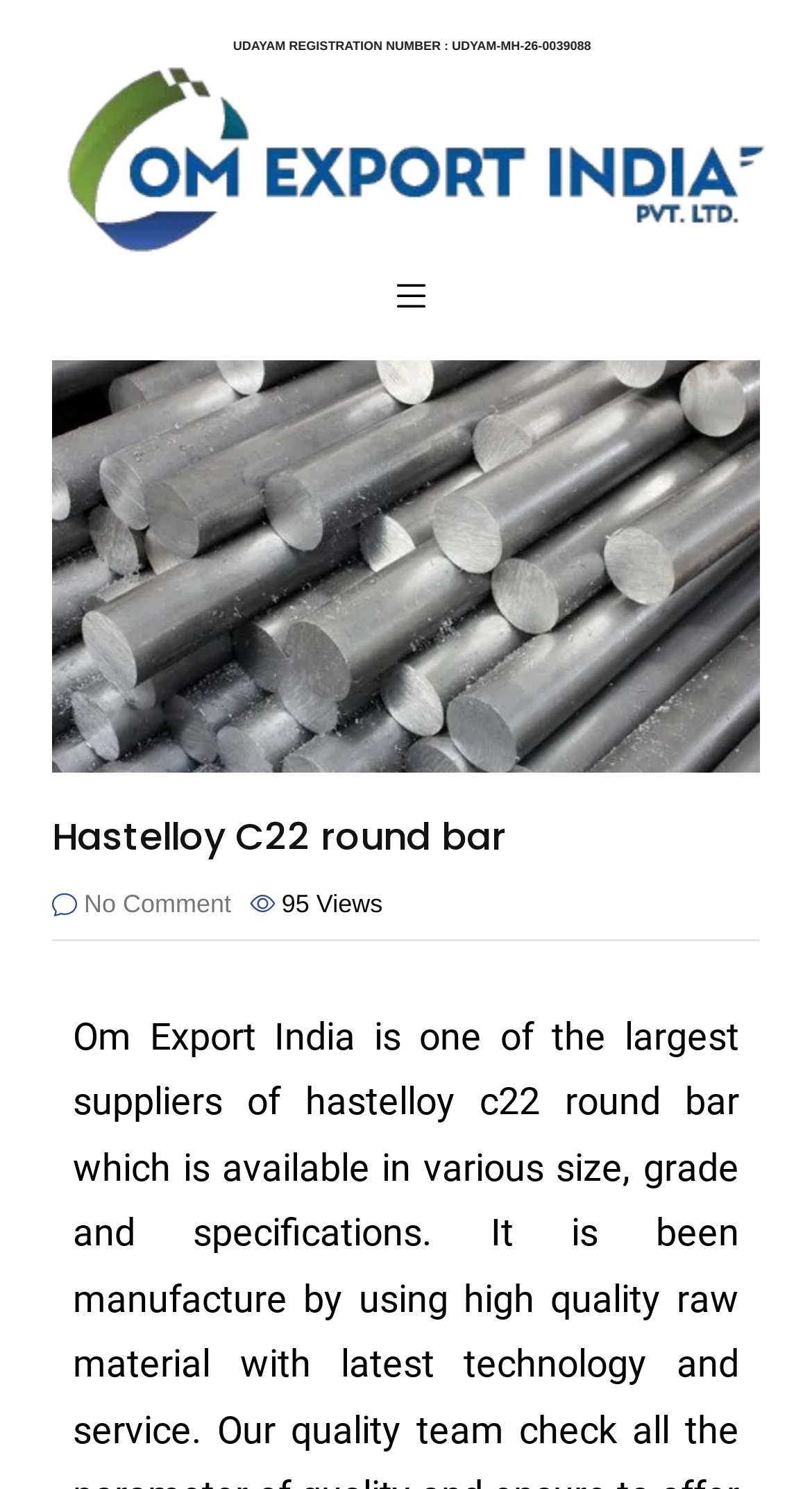What is the category of the page? Observe the screenshot and provide a one-word or short phrase answer.

Hastelloy C22 round bar